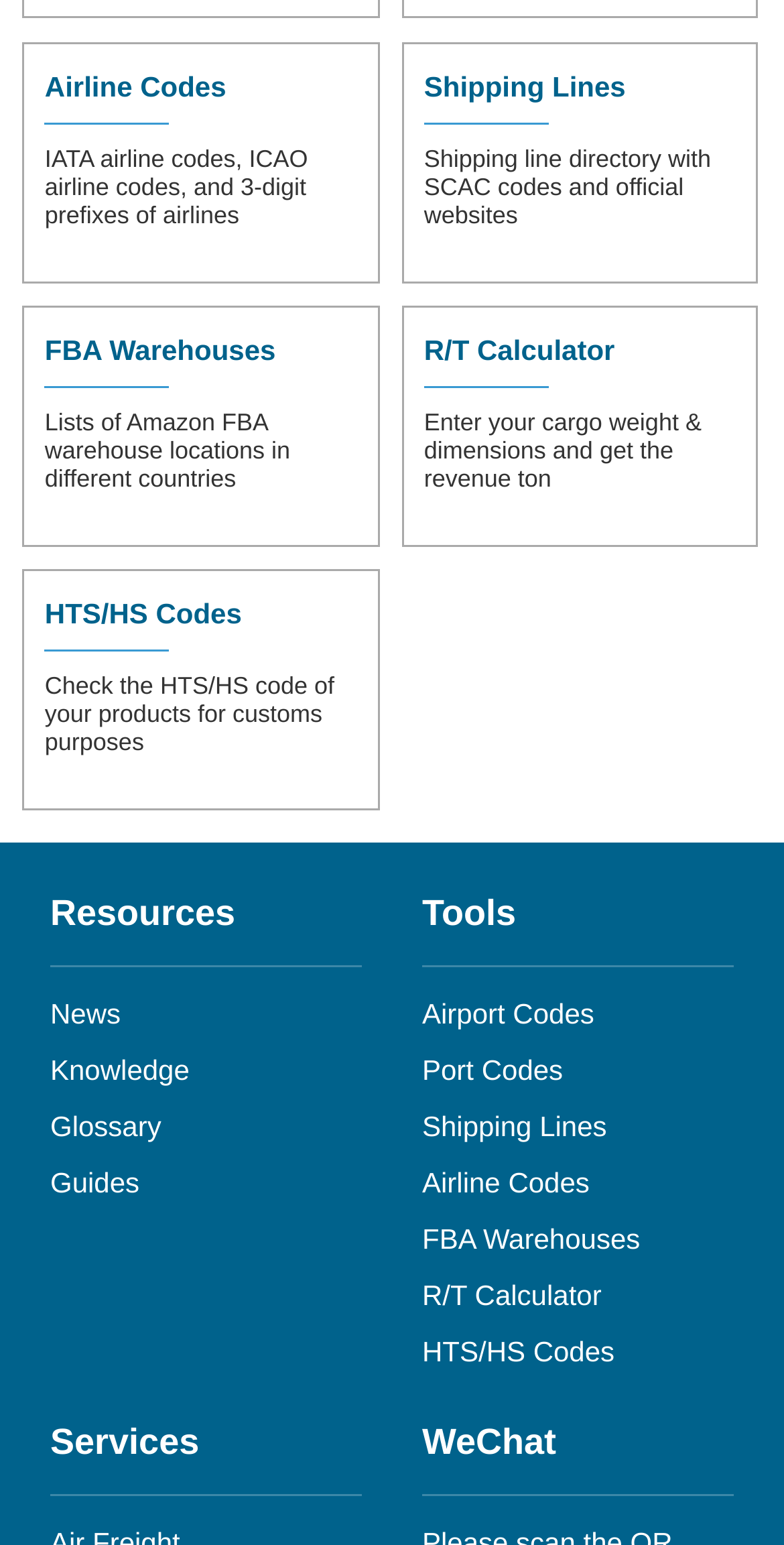Respond to the following question with a brief word or phrase:
What are the three main categories on this webpage?

Airline Codes, Shipping Lines, FBA Warehouses